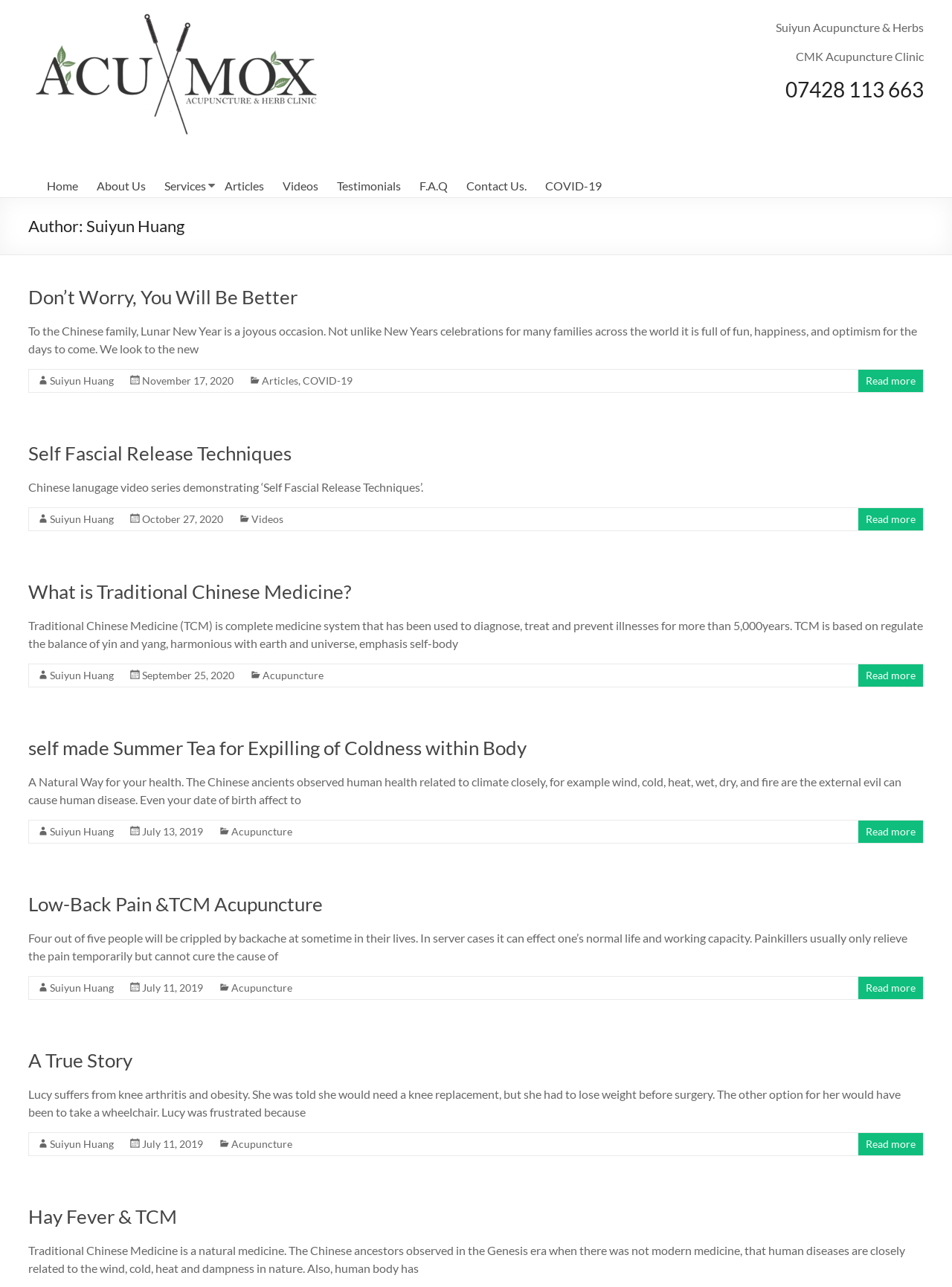Find the bounding box coordinates of the element you need to click on to perform this action: 'Click on 'Home''. The coordinates should be represented by four float values between 0 and 1, in the format [left, top, right, bottom].

[0.05, 0.136, 0.082, 0.153]